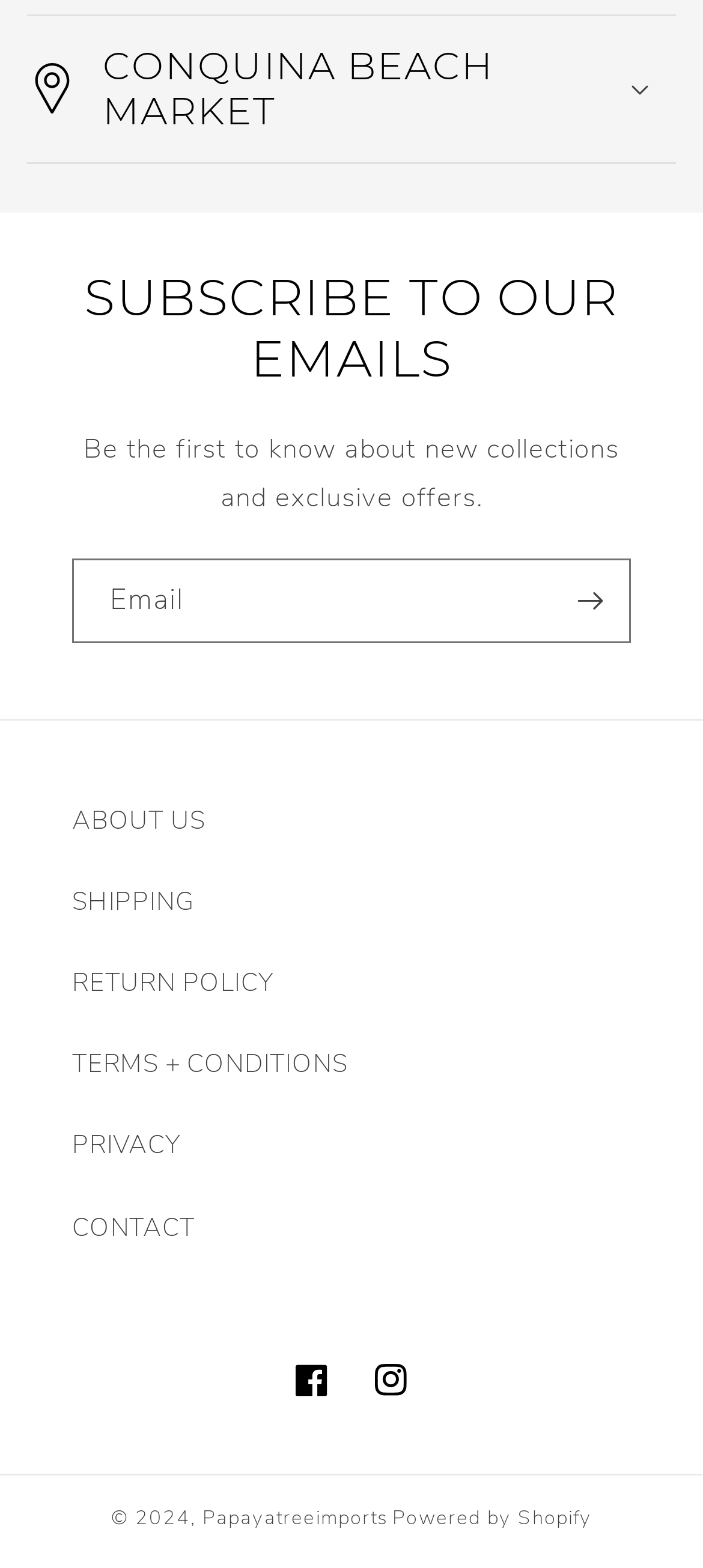Find the bounding box coordinates for the area that should be clicked to accomplish the instruction: "Follow on Facebook".

[0.387, 0.855, 0.5, 0.905]